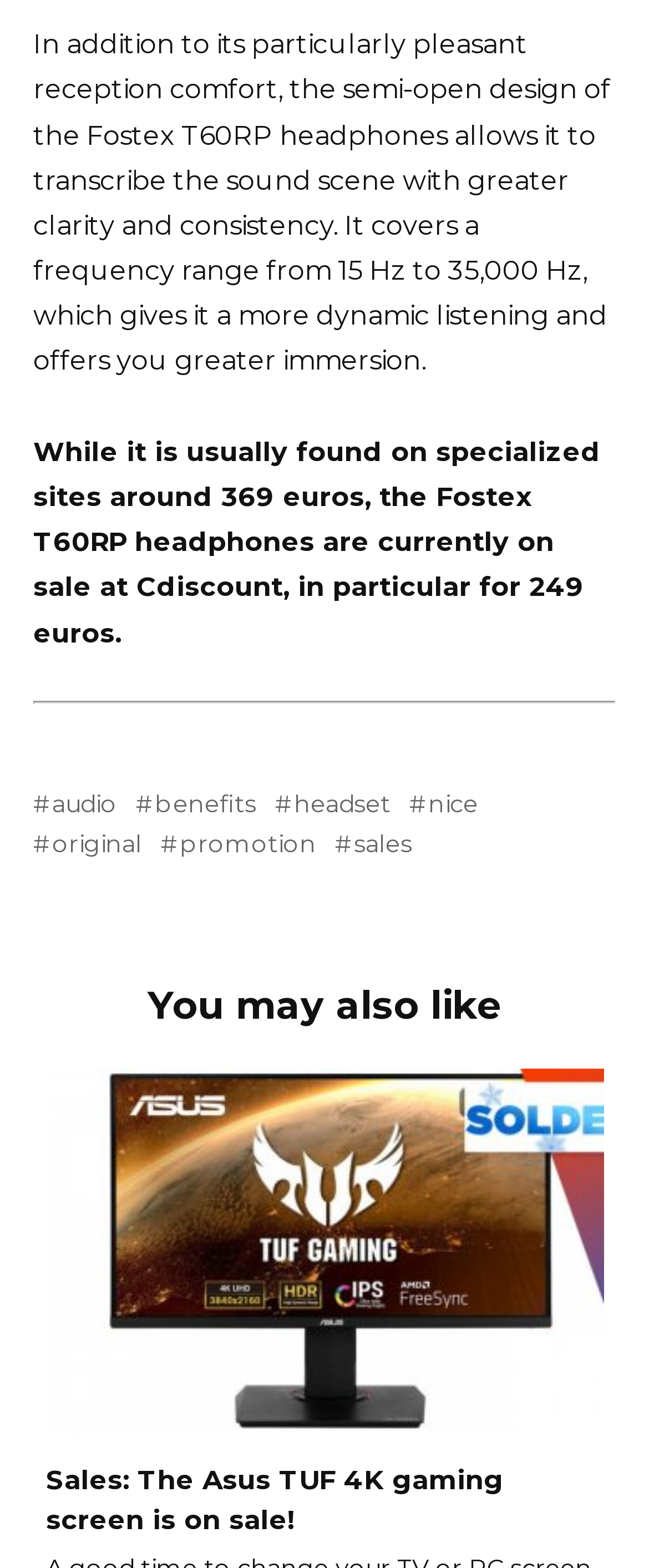Using the element description headset, predict the bounding box coordinates for the UI element. Provide the coordinates in (top-left x, top-left y, bottom-right x, bottom-right y) format with values ranging from 0 to 1.

[0.424, 0.503, 0.602, 0.522]